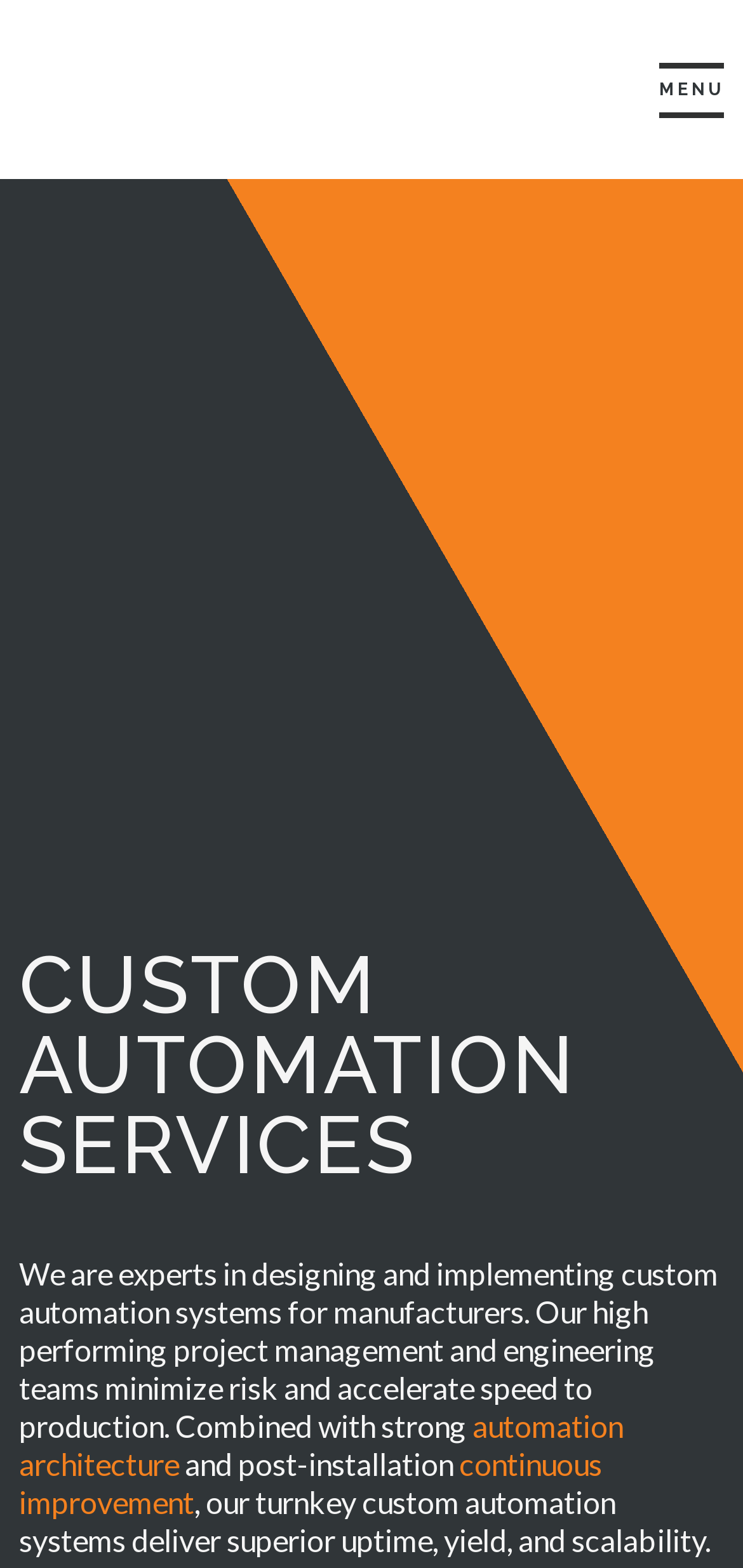Can you find and provide the main heading text of this webpage?

CUSTOM AUTOMATION SERVICES